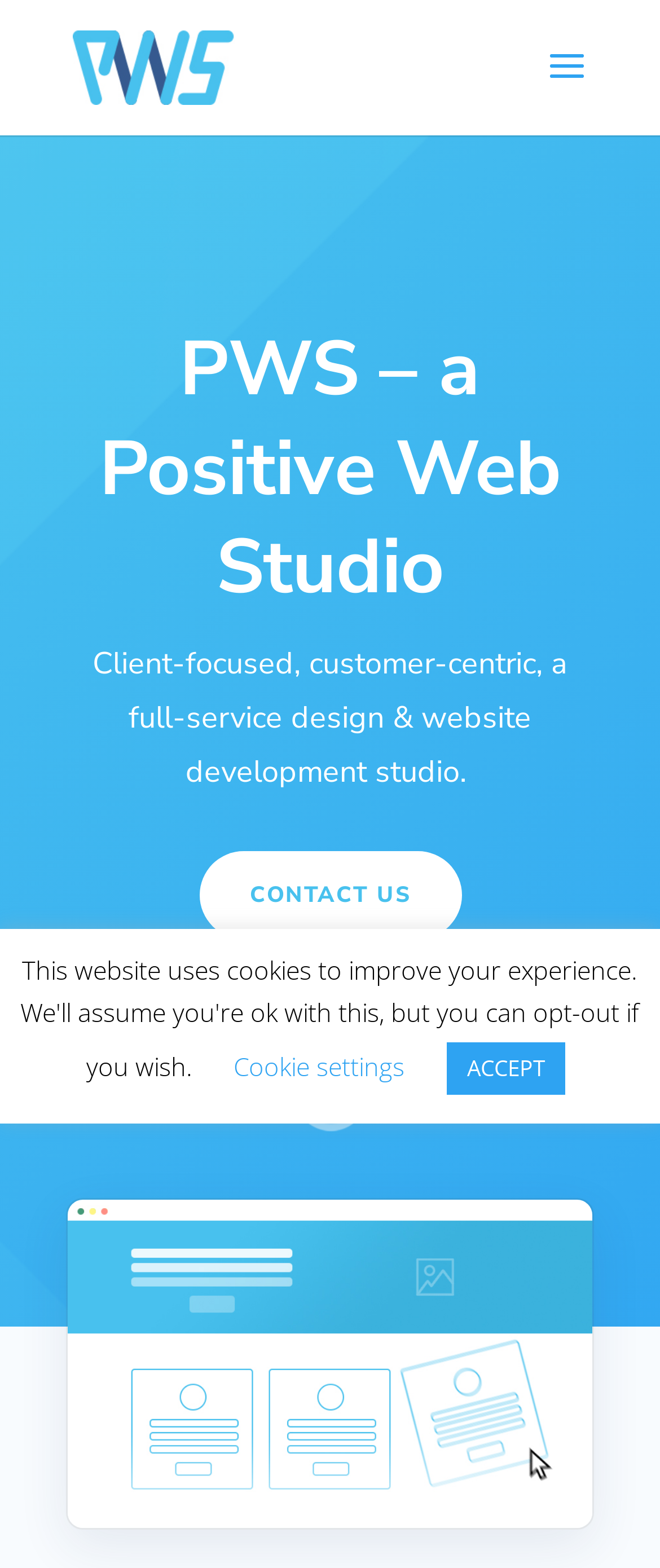What is the focus of the studio?
Answer with a single word or phrase, using the screenshot for reference.

Client-focused